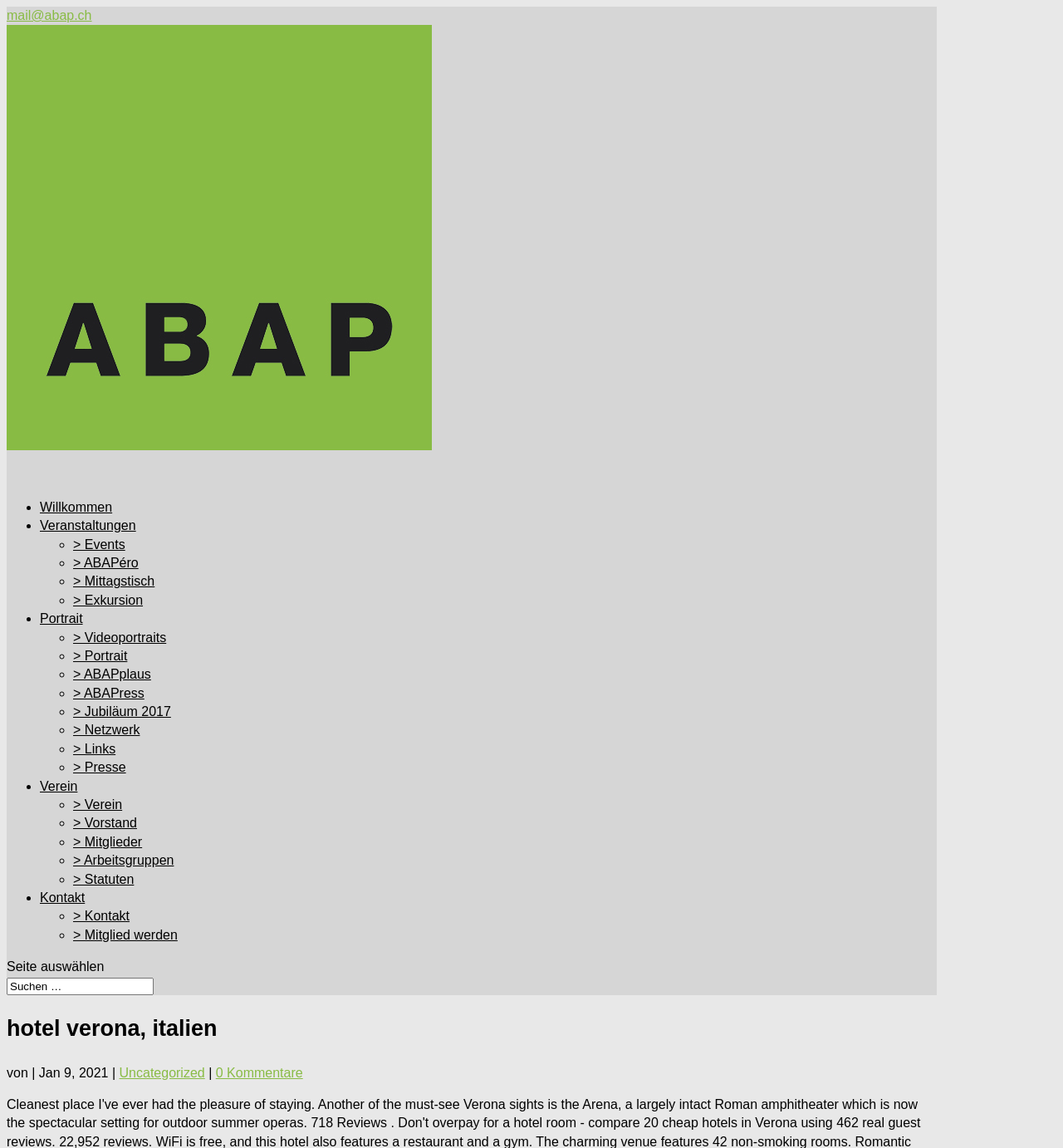Provide a brief response to the question using a single word or phrase: 
What is the text of the first link on the webpage?

Abap